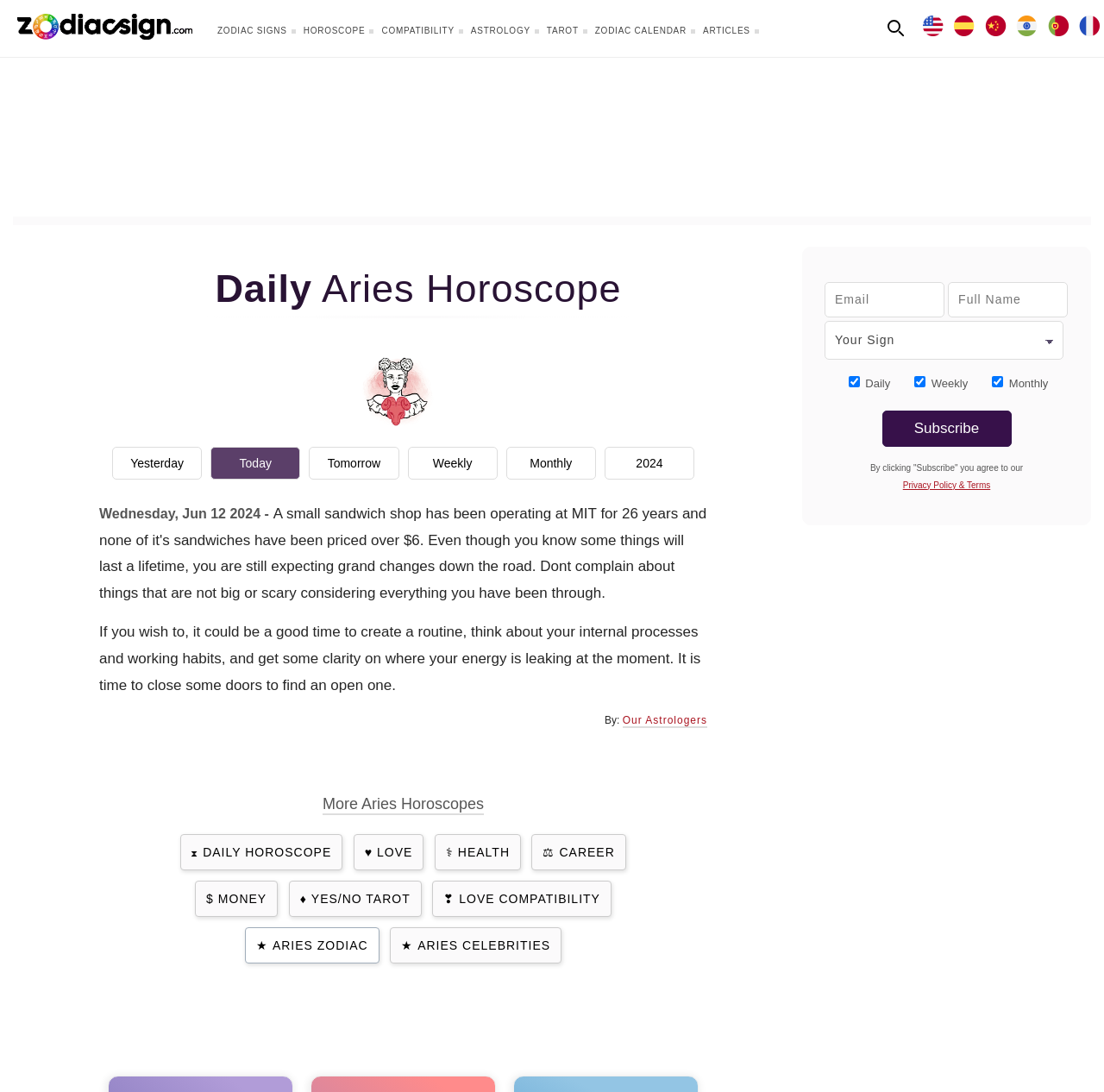Please determine the bounding box coordinates of the element's region to click for the following instruction: "Check the love compatibility".

[0.392, 0.806, 0.554, 0.839]